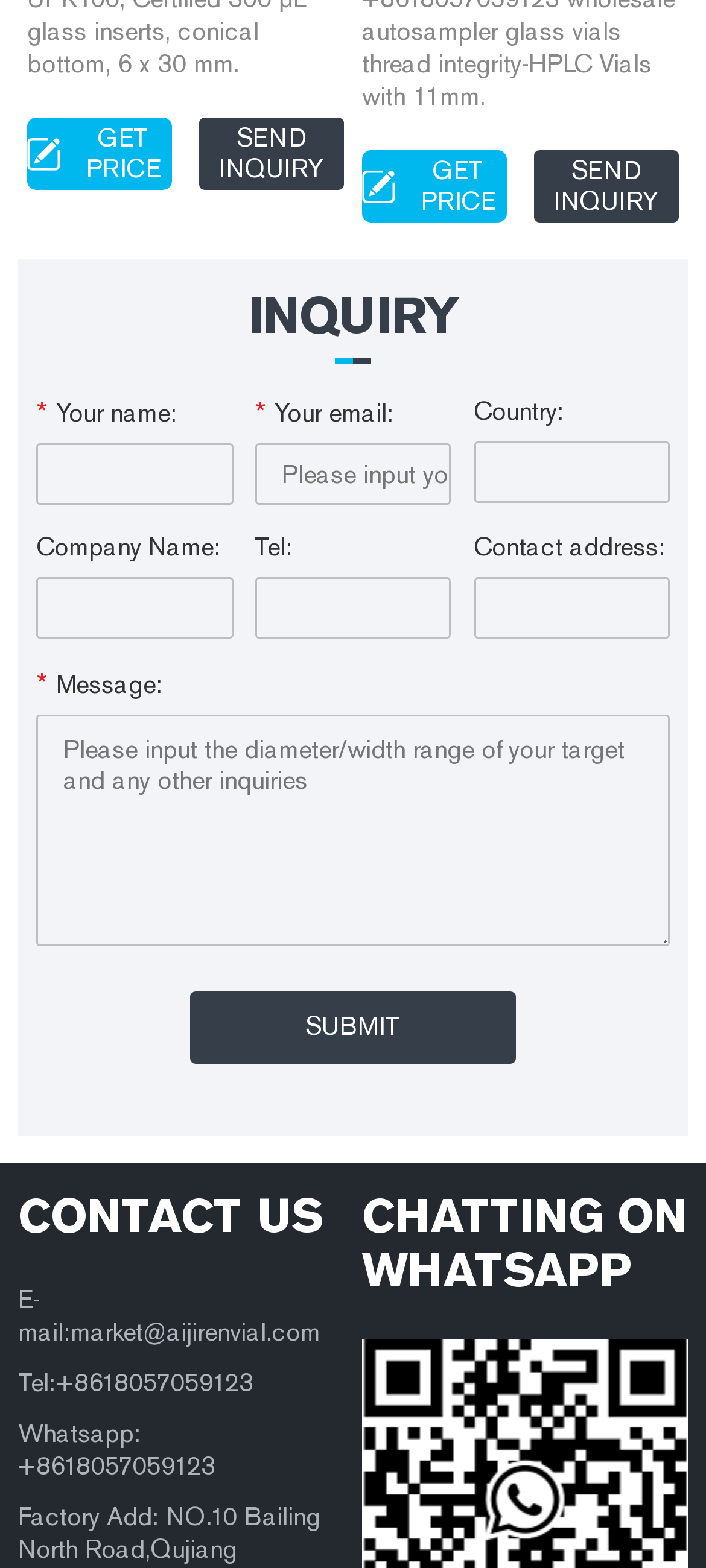Please analyze the image and give a detailed answer to the question:
What is the purpose of the 'GET PRICE' link?

The 'GET PRICE' link is likely used to retrieve the price of a product or service. Its presence on the webpage suggests that the website is related to e-commerce or sales, and users can click on this link to get pricing information.